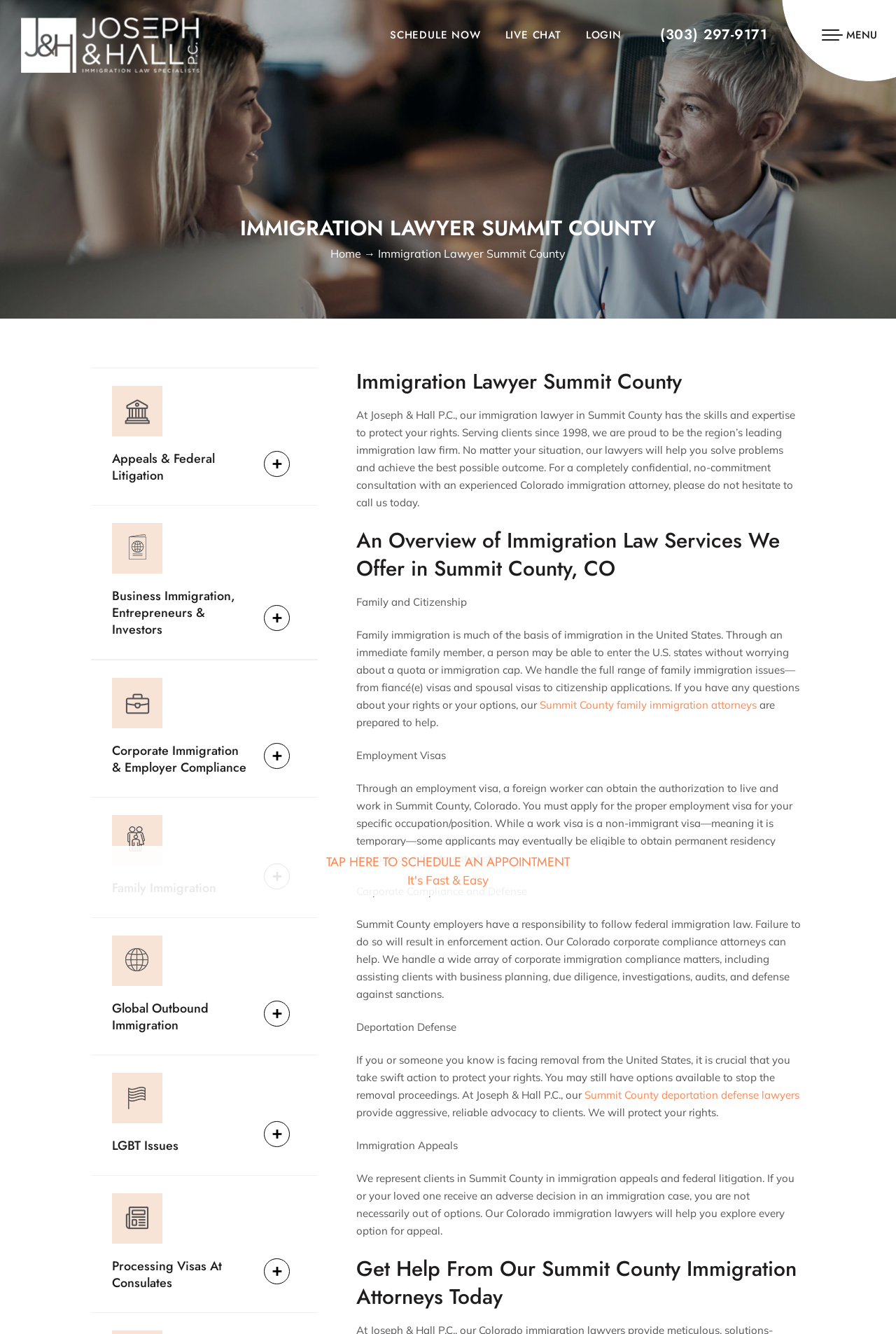What services do the immigration lawyers offer?
Refer to the image and respond with a one-word or short-phrase answer.

Family and Citizenship, Employment Visas, etc.